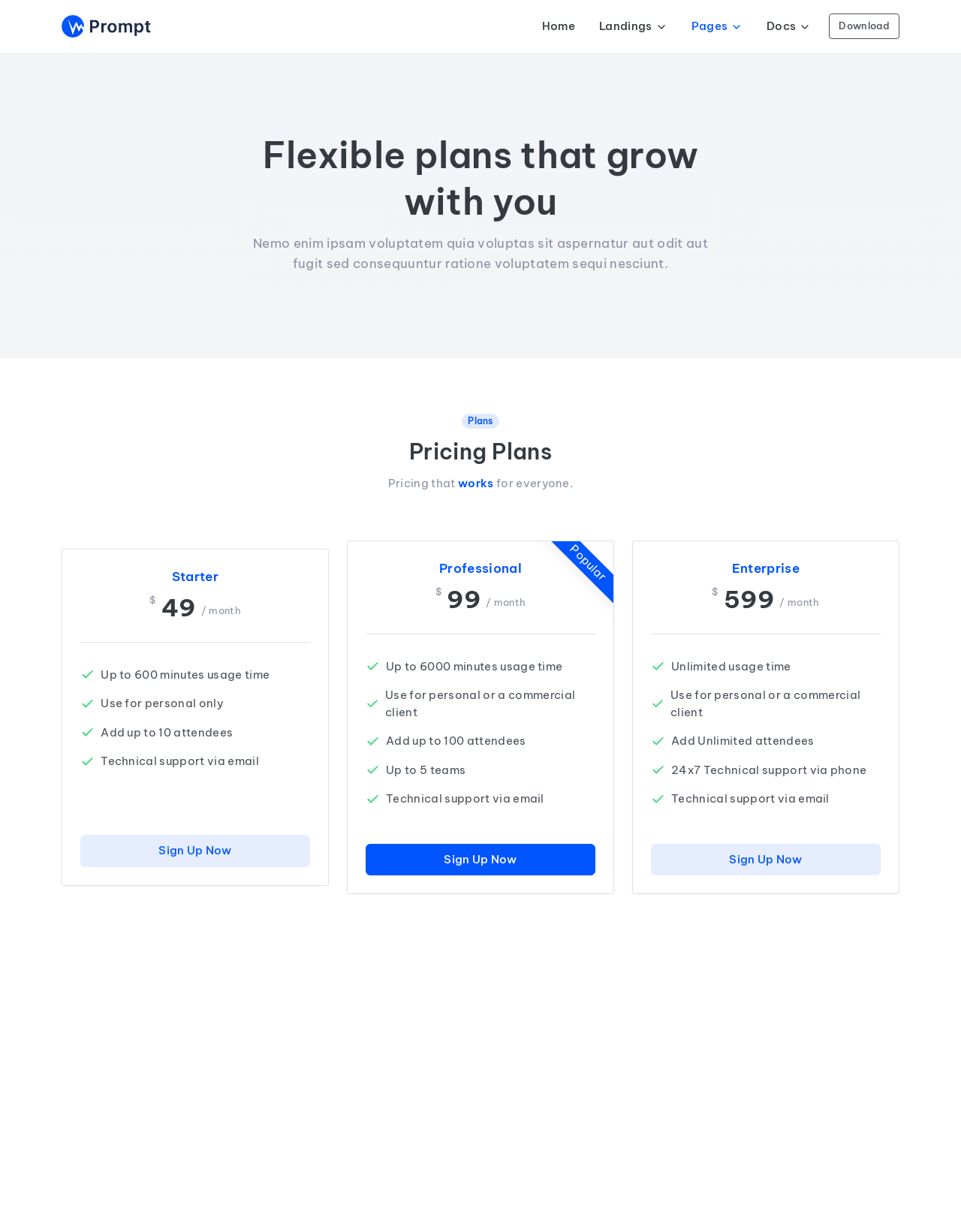Please specify the bounding box coordinates of the clickable section necessary to execute the following command: "Click on the Sign Up Now link under the Enterprise plan".

[0.677, 0.685, 0.916, 0.711]